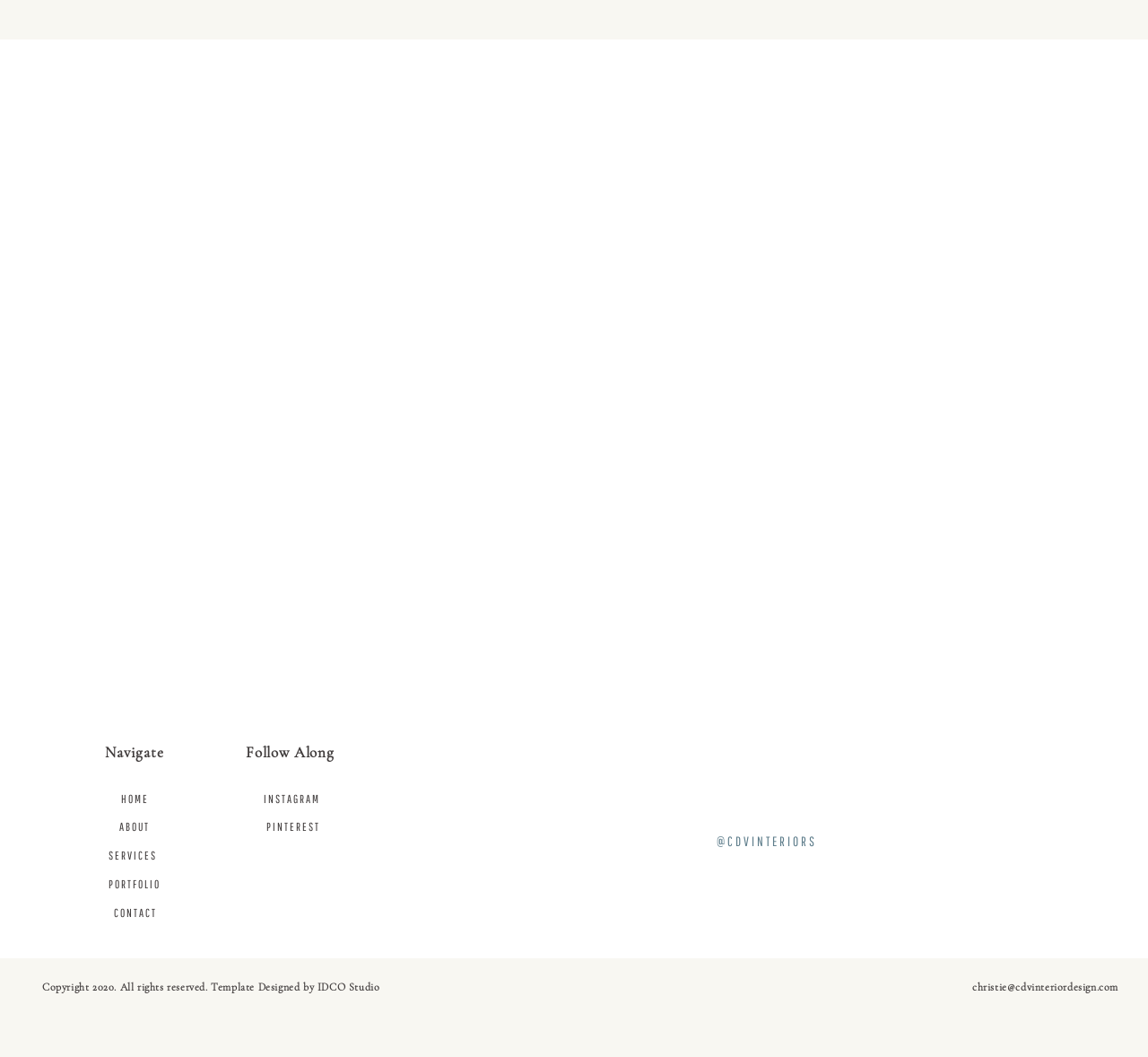Determine the coordinates of the bounding box that should be clicked to complete the instruction: "View services". The coordinates should be represented by four float numbers between 0 and 1: [left, top, right, bottom].

[0.59, 0.52, 0.701, 0.57]